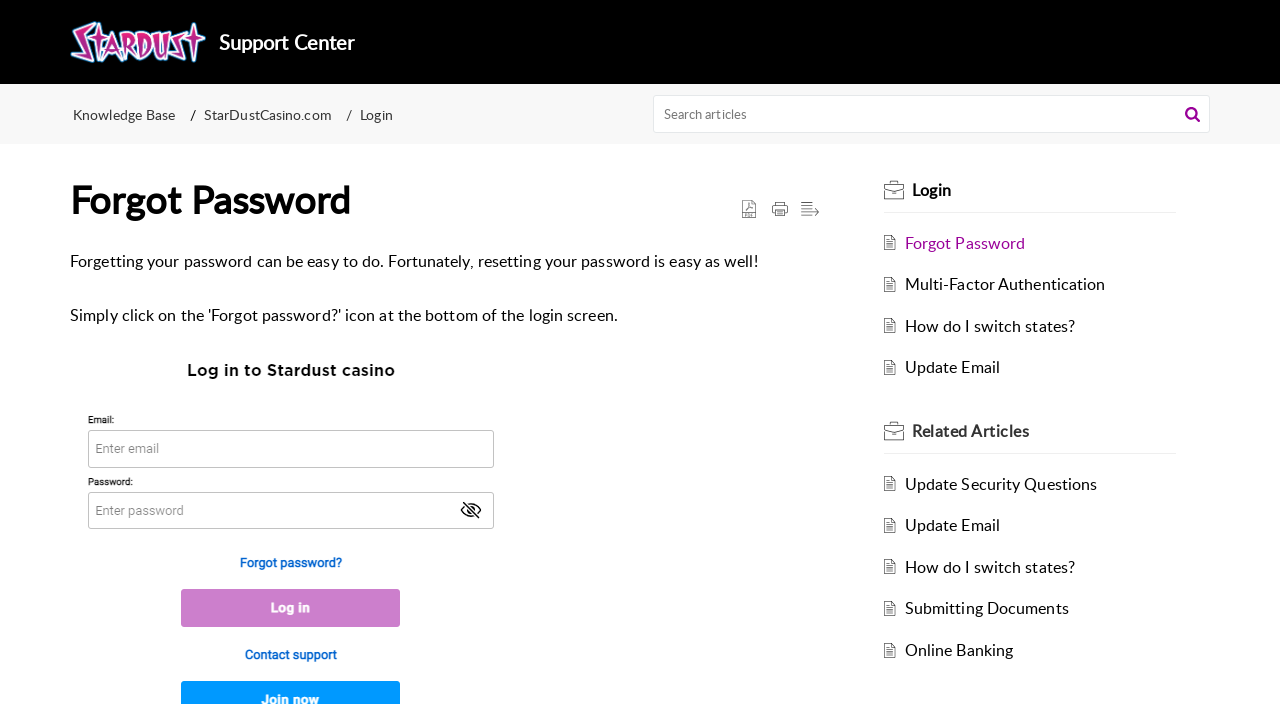Please identify the bounding box coordinates of the element I need to click to follow this instruction: "search for articles".

[0.51, 0.135, 0.945, 0.189]